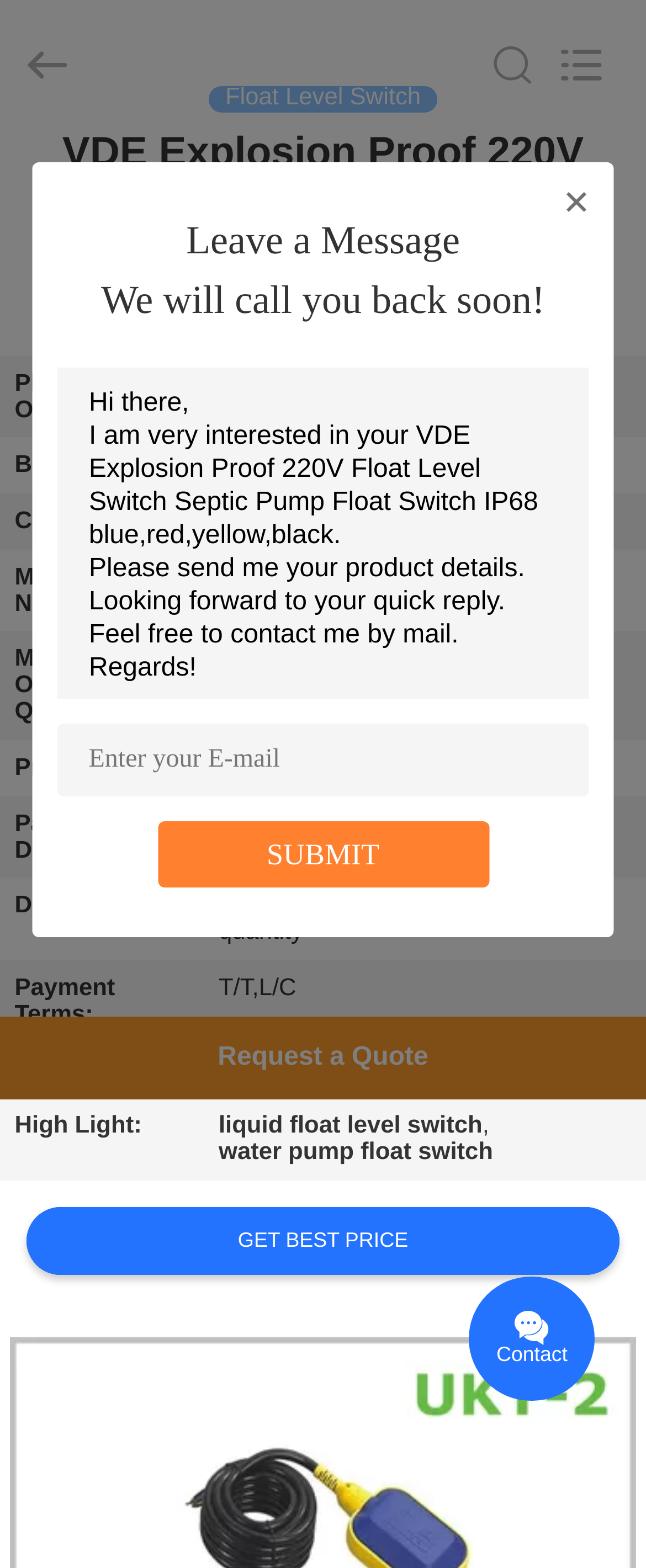Can you identify and provide the main heading of the webpage?

VDE Explosion Proof 220V Float Level Switch Septic Pump Float Switch IP68 blue,red,yellow,black